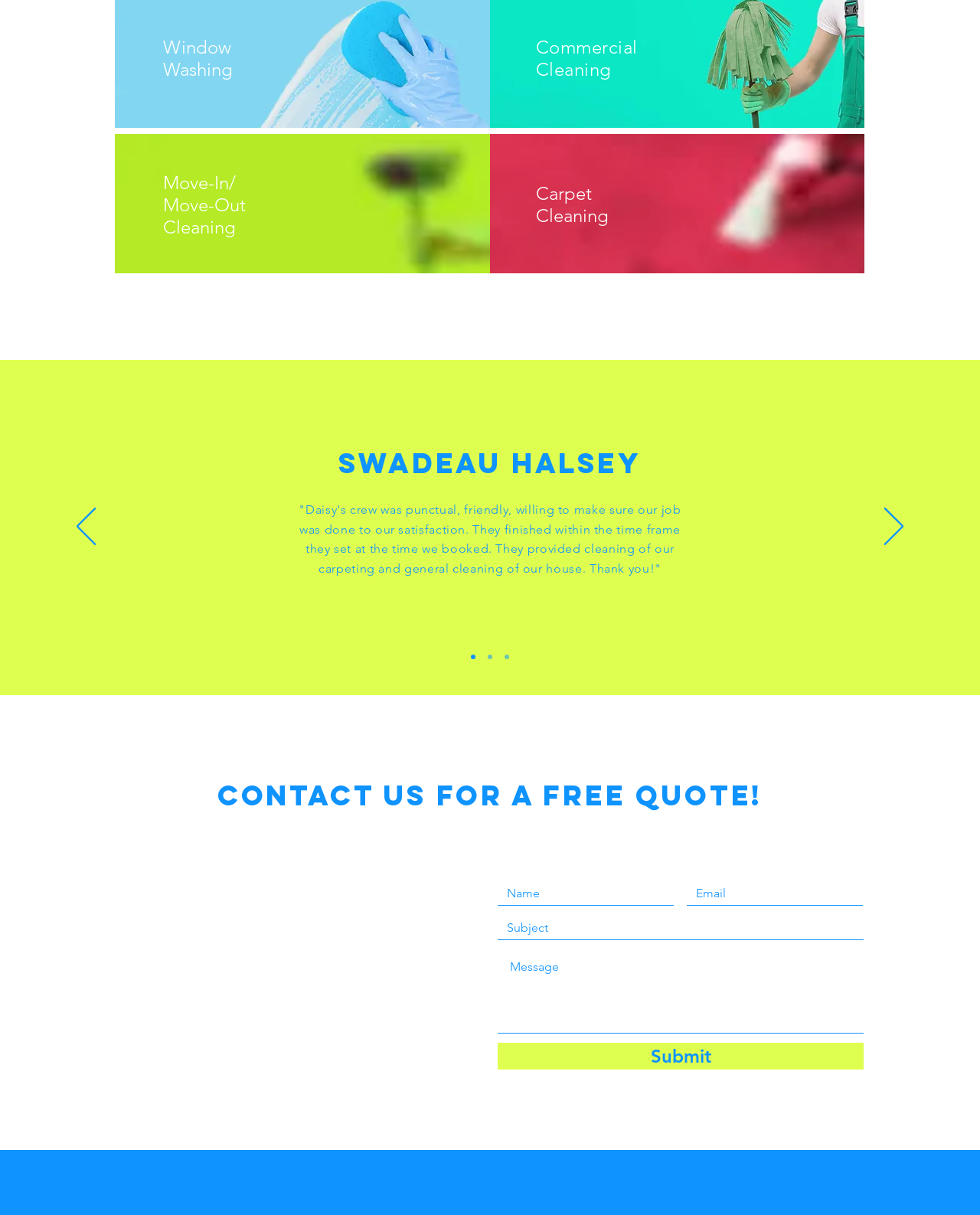Provide a brief response to the question below using a single word or phrase: 
What type of cleaning service is mentioned?

Carpet Cleaning